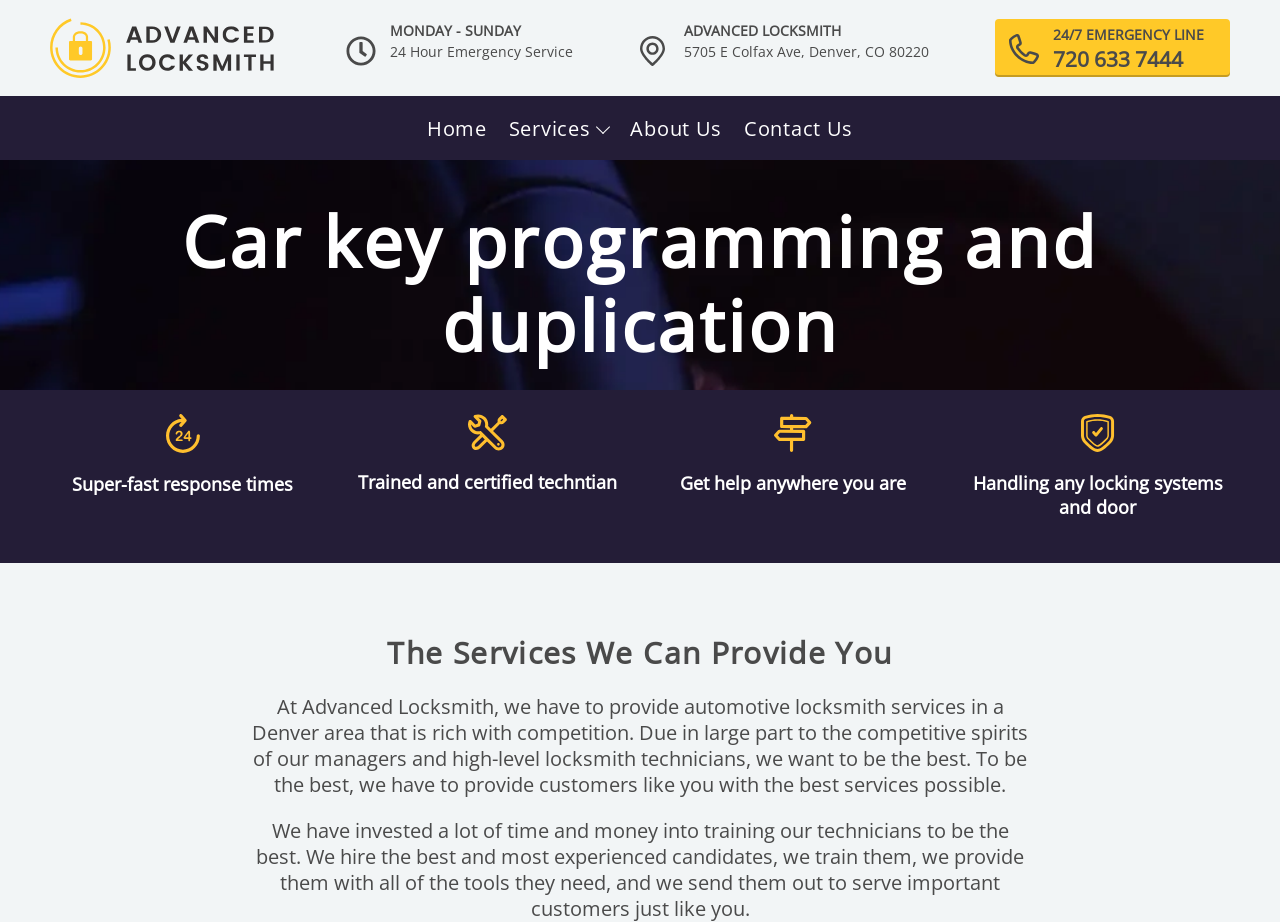Please respond to the question using a single word or phrase:
What is the operating schedule of the locksmith service?

24/7